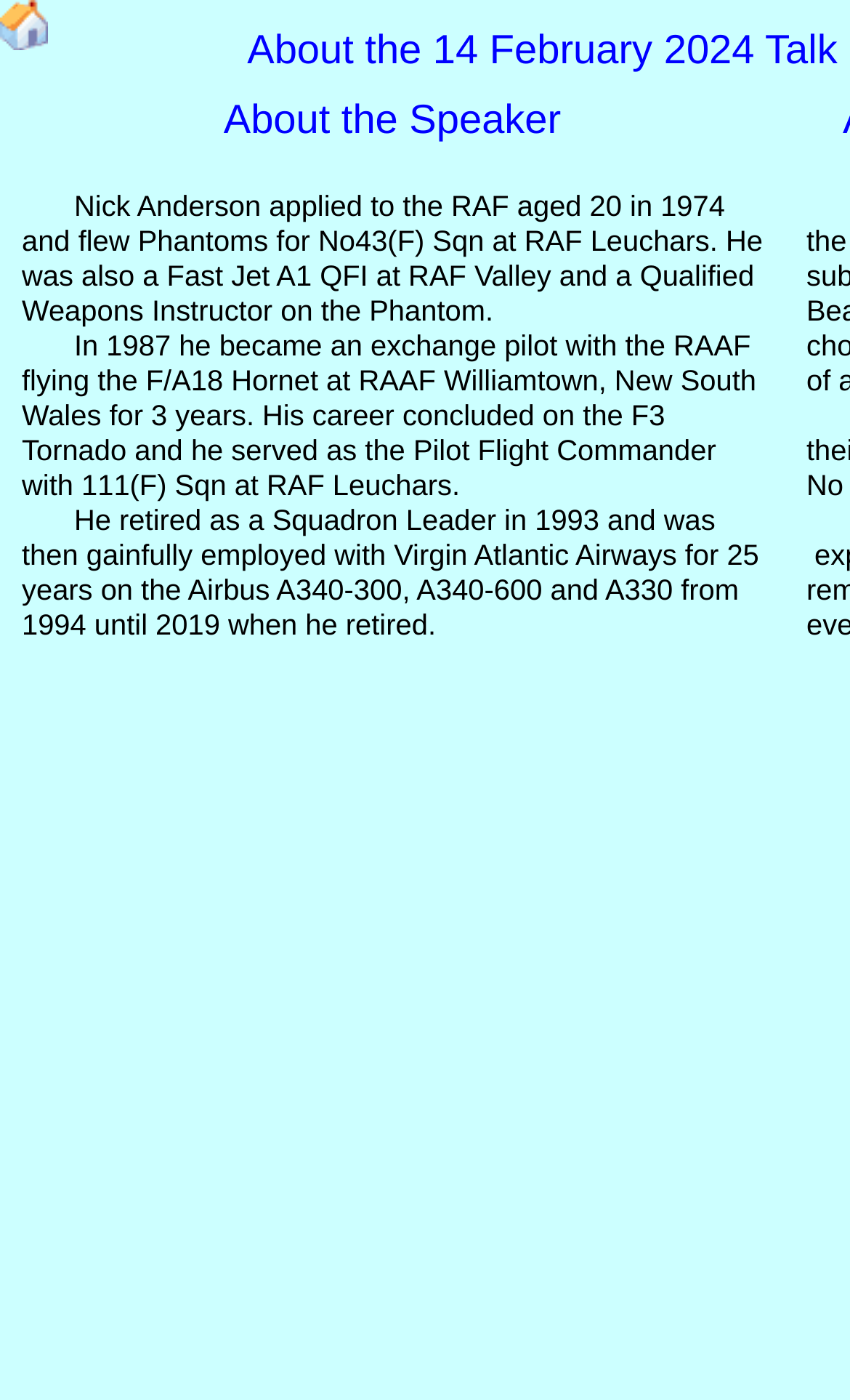What is the model of the Airbus aircraft the speaker flew for Virgin Atlantic Airways?
Answer the question with just one word or phrase using the image.

A340-300, A340-600, A330